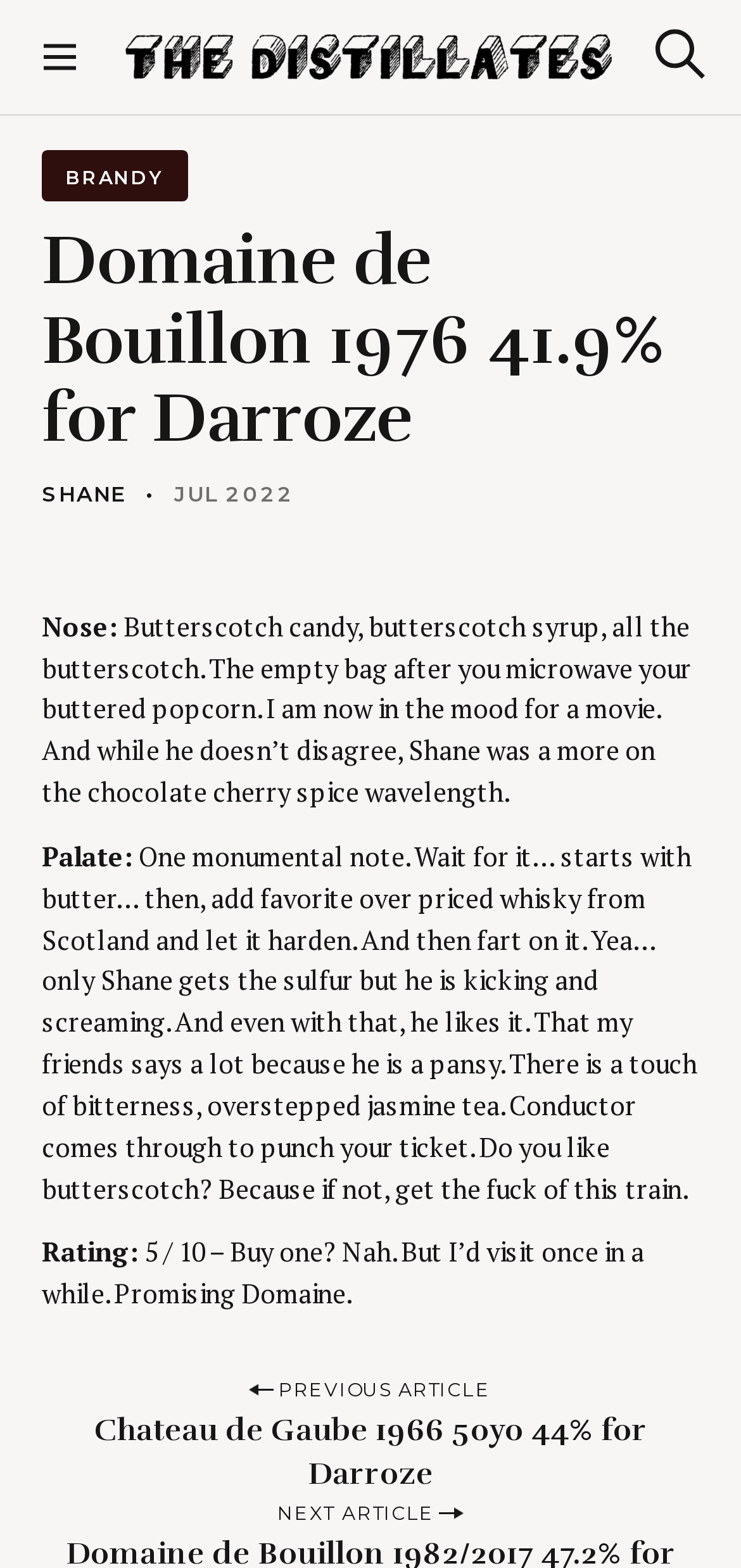Locate the bounding box coordinates of the segment that needs to be clicked to meet this instruction: "Search for something".

[0.062, 0.343, 0.938, 0.401]